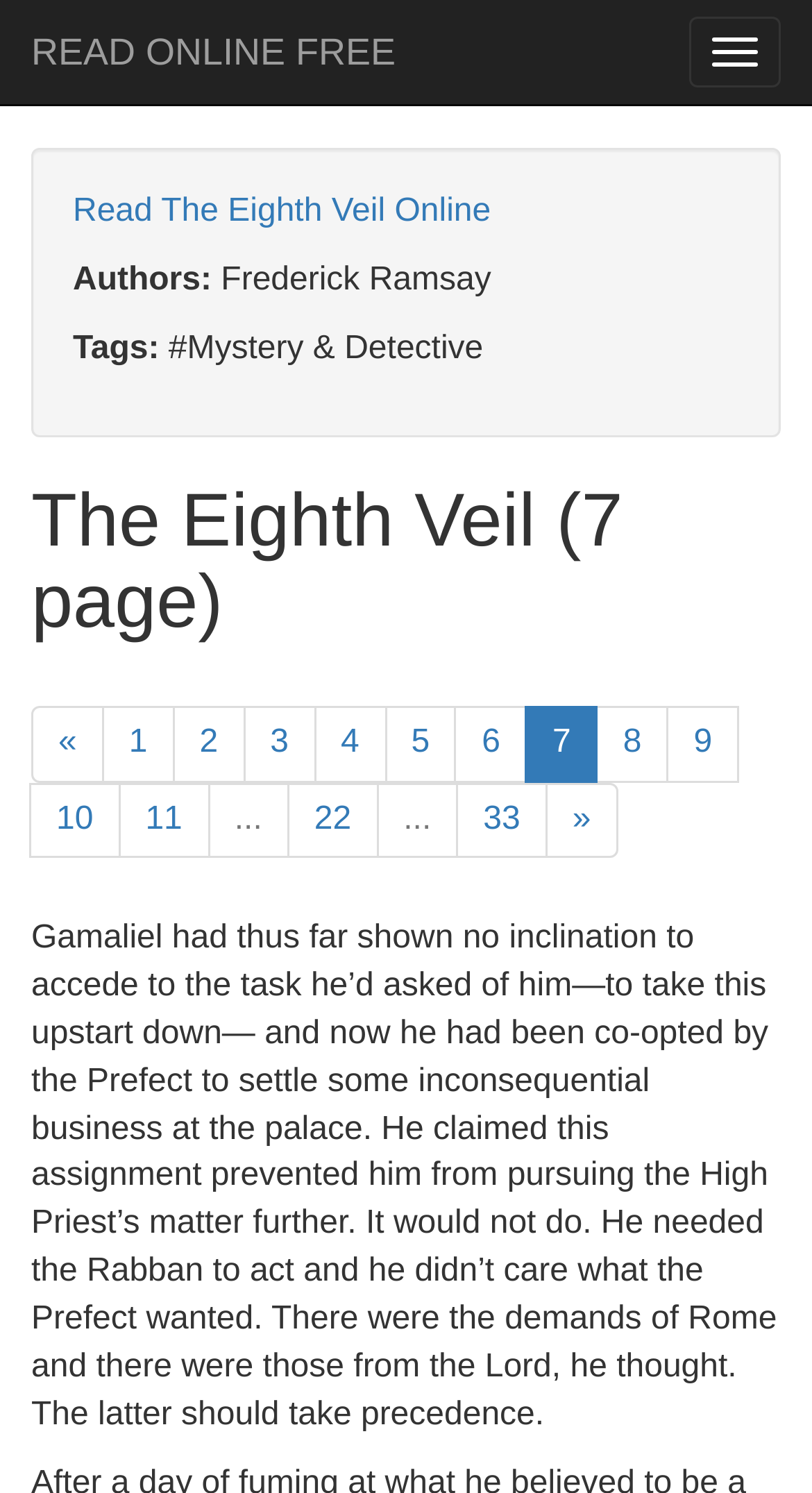Based on the element description Toggle navigation, identify the bounding box coordinates for the UI element. The coordinates should be in the format (top-left x, top-left y, bottom-right x, bottom-right y) and within the 0 to 1 range.

[0.849, 0.011, 0.962, 0.059]